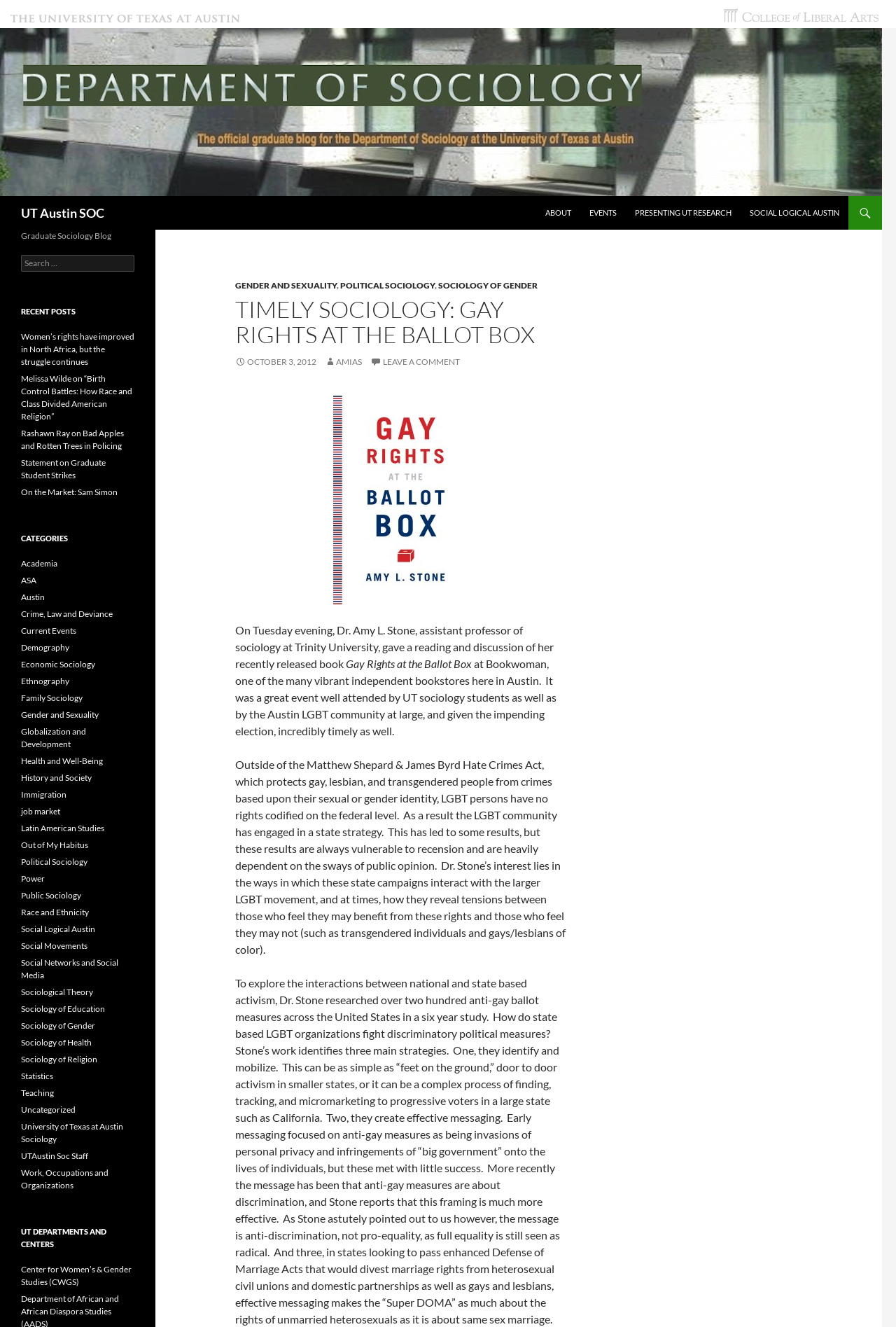What is the category of the blog post?
Provide a well-explained and detailed answer to the question.

I found the answer by looking at the categories listed on the right side of the webpage. The blog post is categorized under 'Gender and Sexuality', which is one of the categories listed.